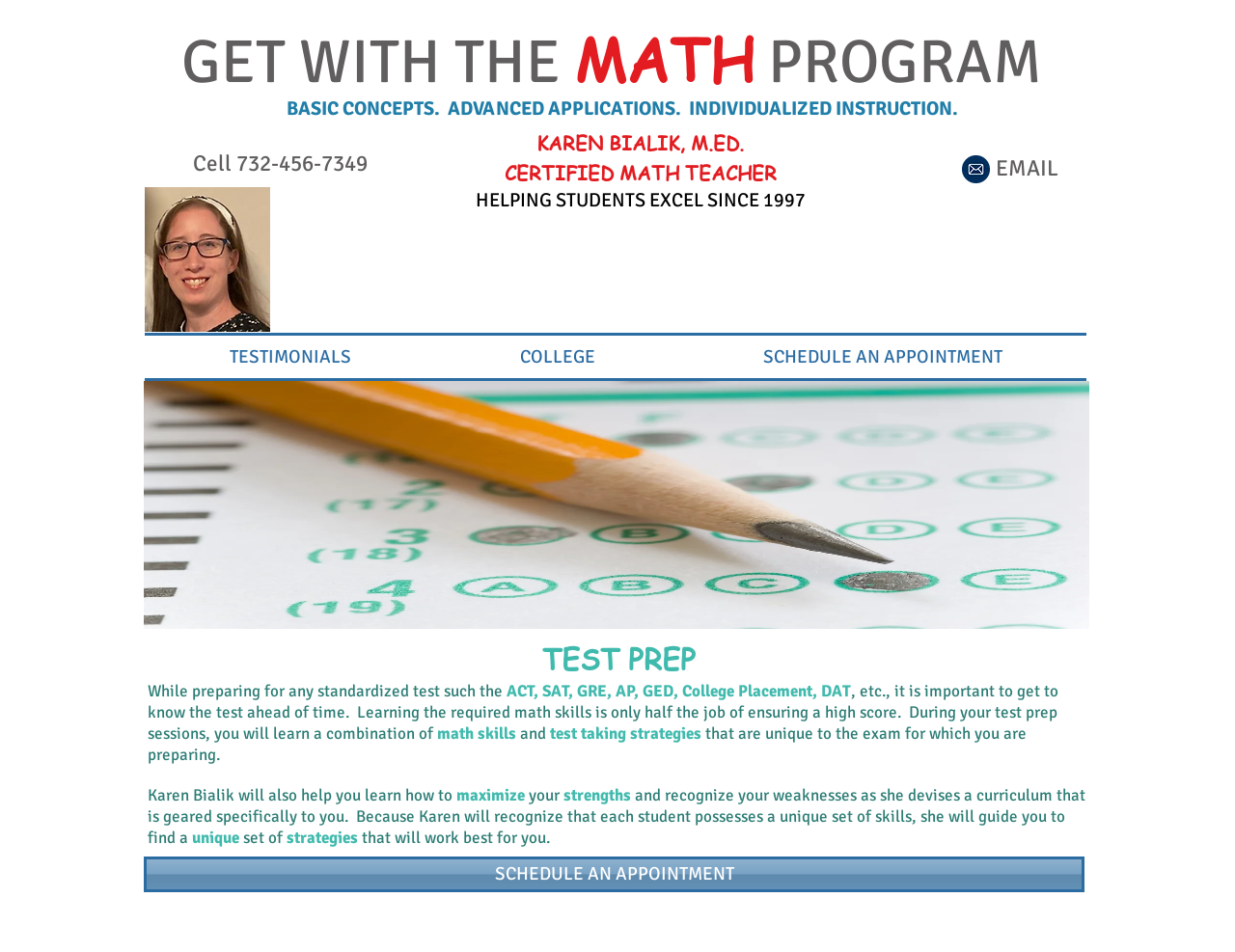What is the purpose of the test prep sessions?
Give a detailed and exhaustive answer to the question.

The answer can be found in the static text elements that describe the purpose of the test prep sessions, such as 'Learning the required math skills is only half the job of ensuring a high score. During your test prep sessions, you will learn a combination of...' and 'test taking strategies that are unique to the exam for which you are preparing.'